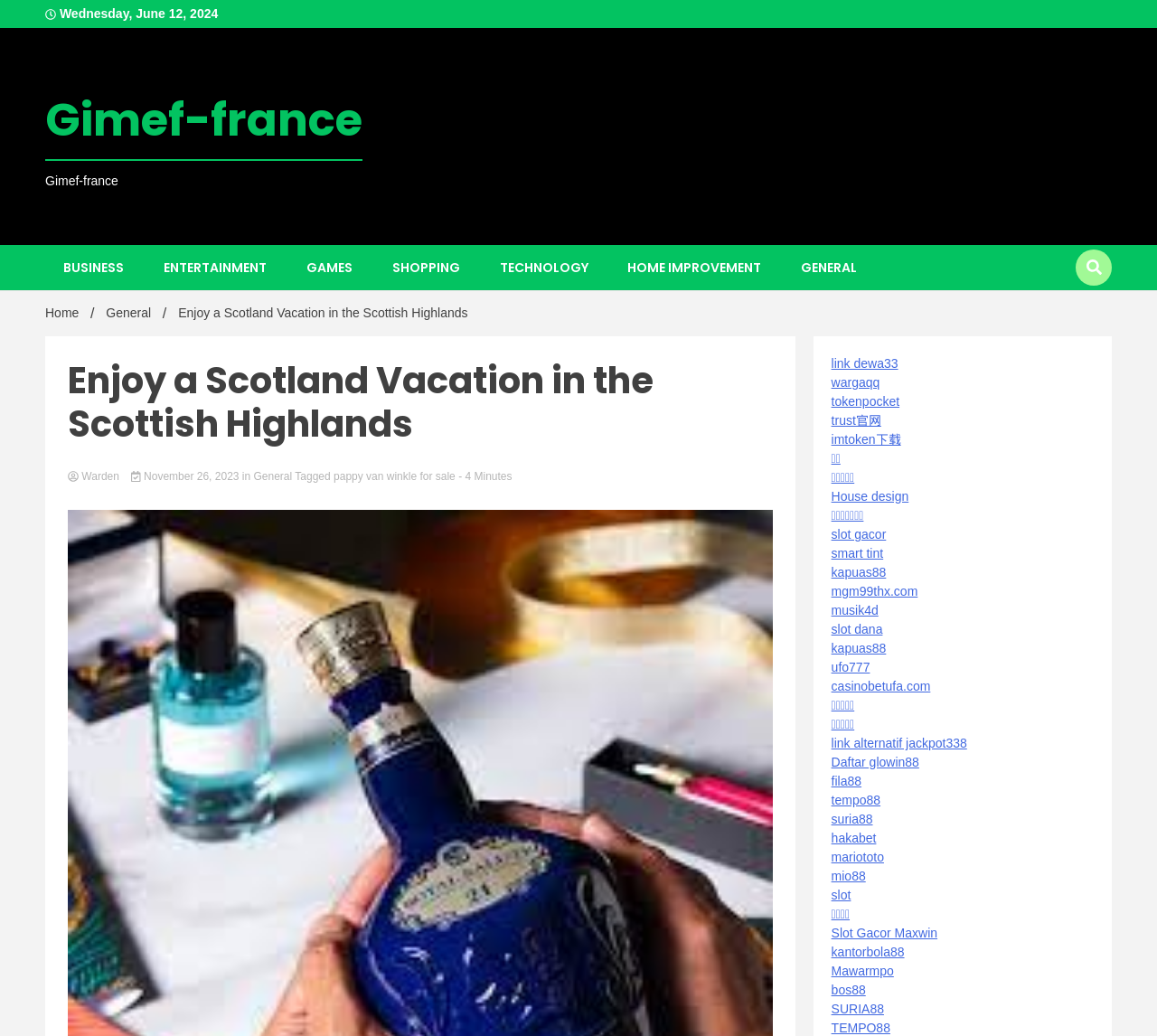Using floating point numbers between 0 and 1, provide the bounding box coordinates in the format (top-left x, top-left y, bottom-right x, bottom-right y). Locate the UI element described here: kapuas88

[0.718, 0.619, 0.766, 0.633]